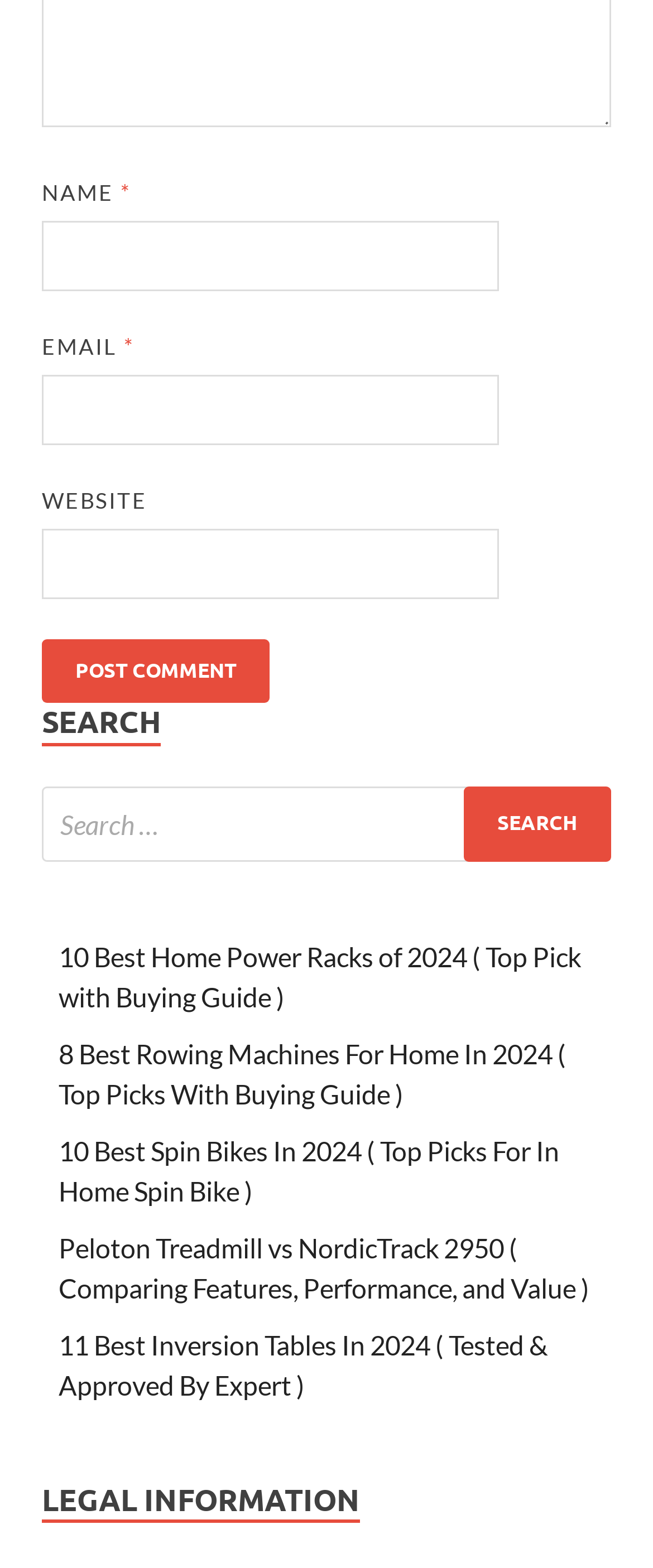Determine the bounding box coordinates of the clickable region to execute the instruction: "Post a comment". The coordinates should be four float numbers between 0 and 1, denoted as [left, top, right, bottom].

[0.064, 0.408, 0.413, 0.448]